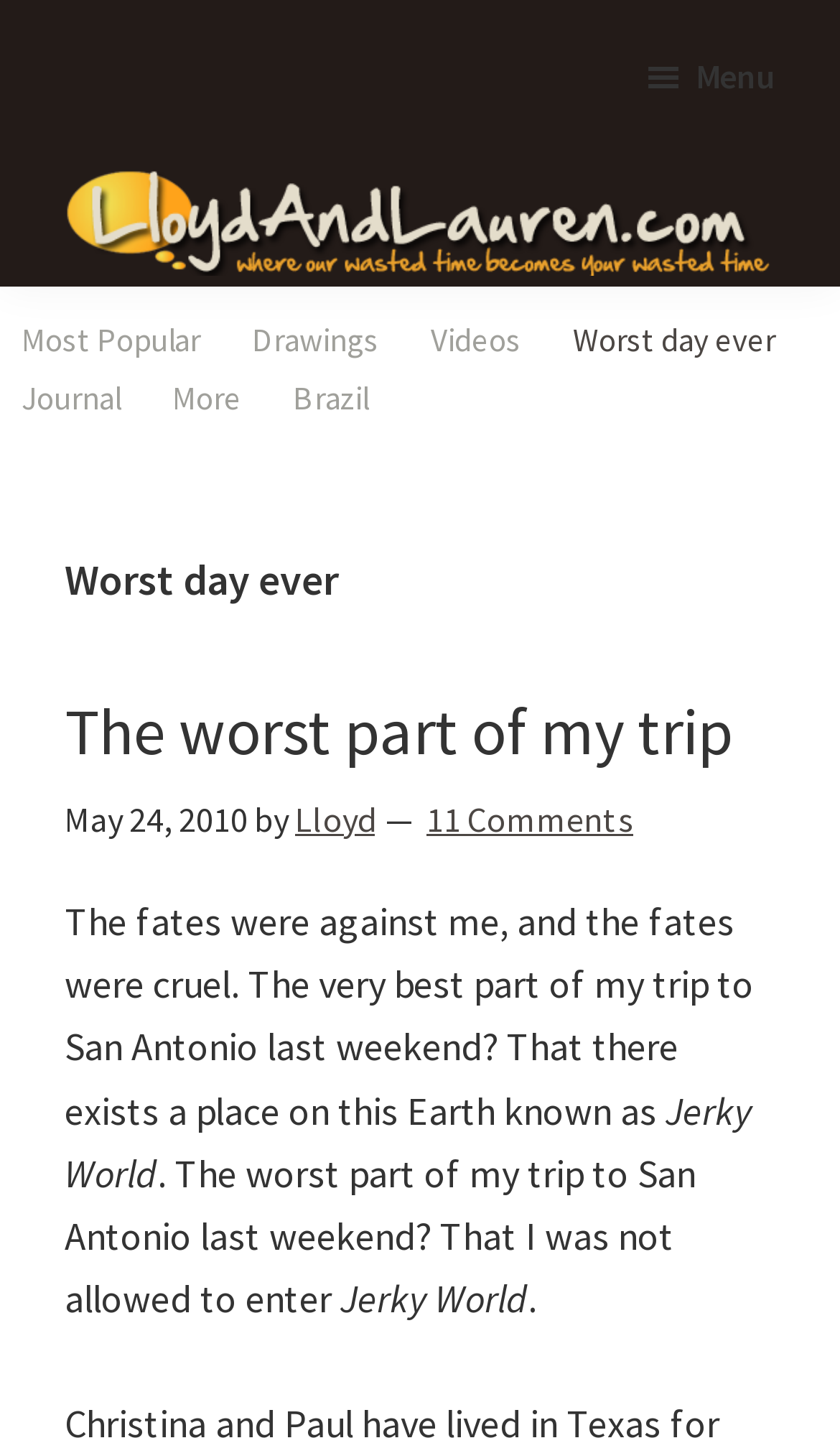Identify the bounding box coordinates of the area you need to click to perform the following instruction: "View the 'Jerky World' link".

[0.077, 0.752, 0.895, 0.83]